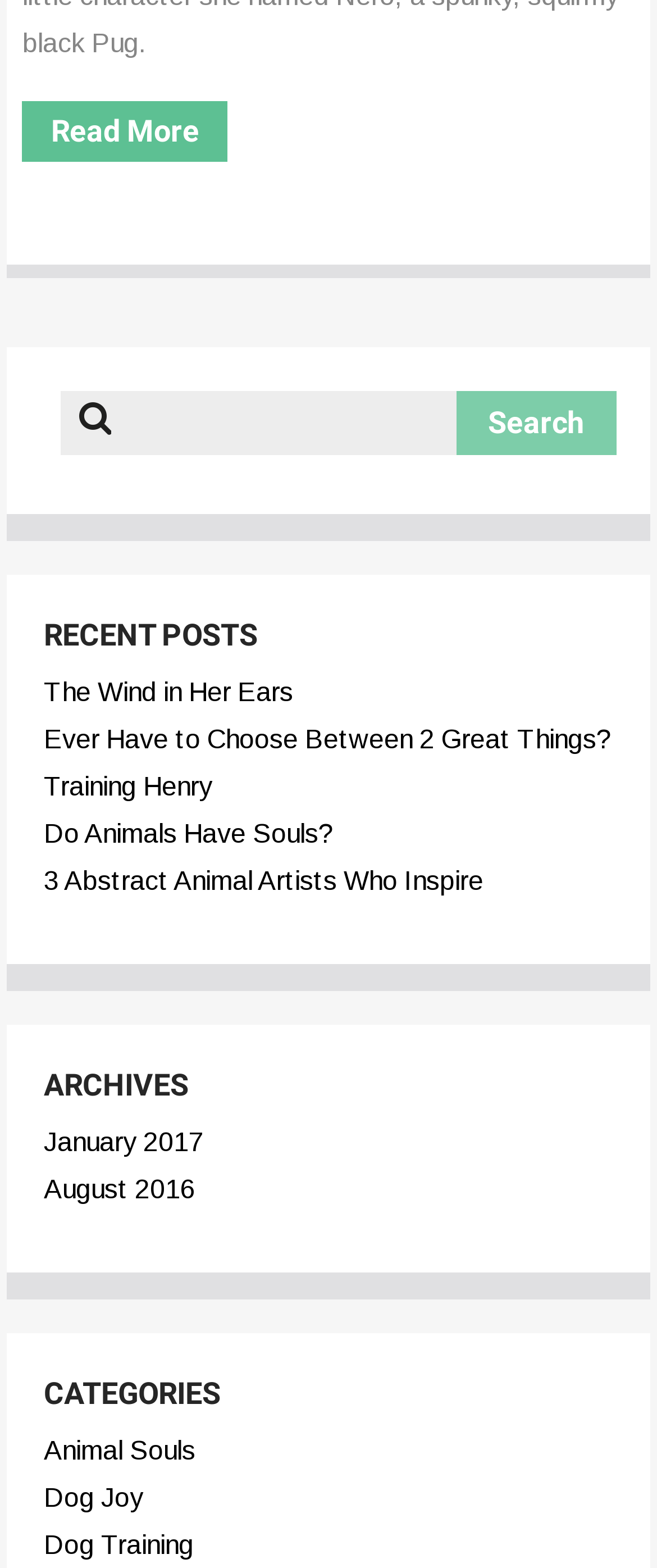Highlight the bounding box coordinates of the element you need to click to perform the following instruction: "View the post 'The Wind in Her Ears'."

[0.066, 0.432, 0.446, 0.45]